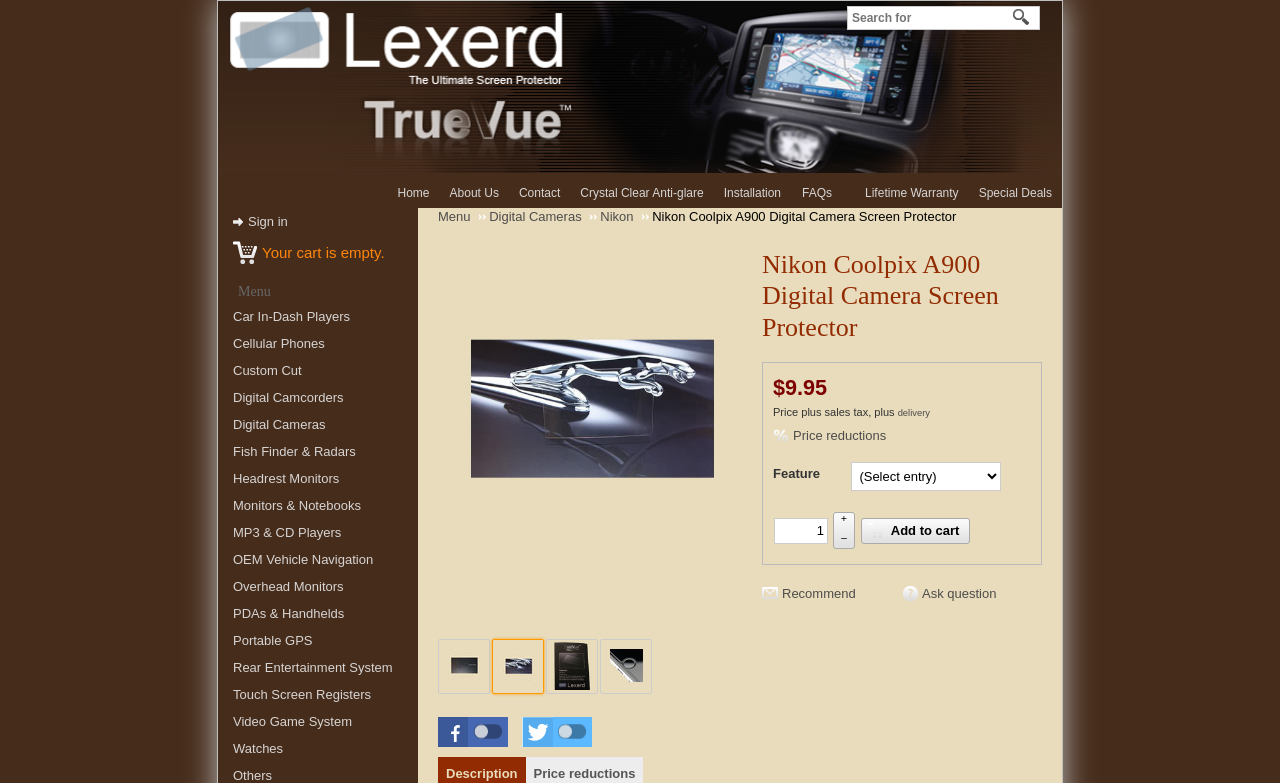What is the purpose of the 'Add to cart' button?
Carefully analyze the image and provide a detailed answer to the question.

The 'Add to cart' button is located below the product information and price. Its purpose is to allow the user to add the Nikon Coolpix A900 Digital Camera Screen Protector to their shopping cart, presumably to purchase it later.